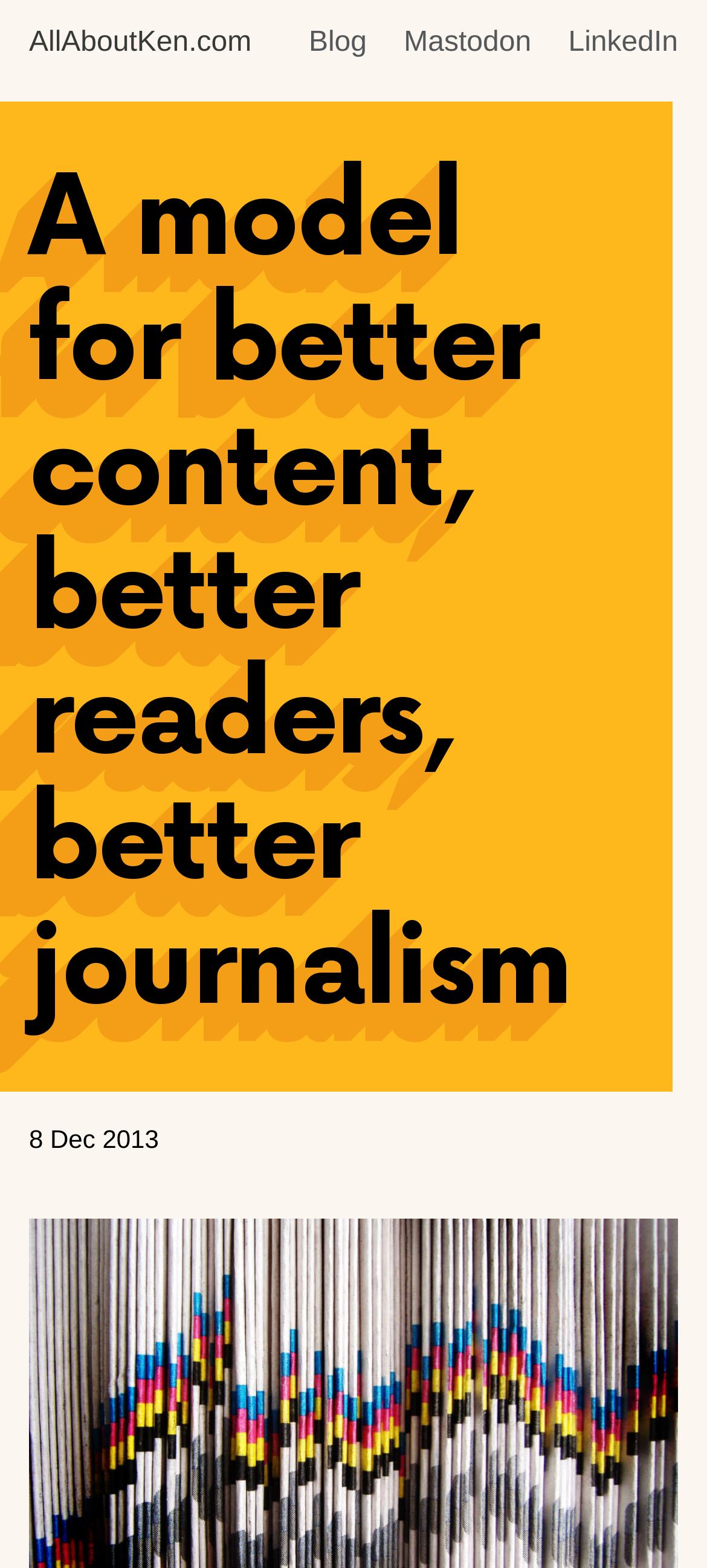What is the date of the blog post?
Look at the image and respond to the question as thoroughly as possible.

I can see a time element on the webpage with the text '8 Dec 2013', which suggests that it is the date of the blog post.